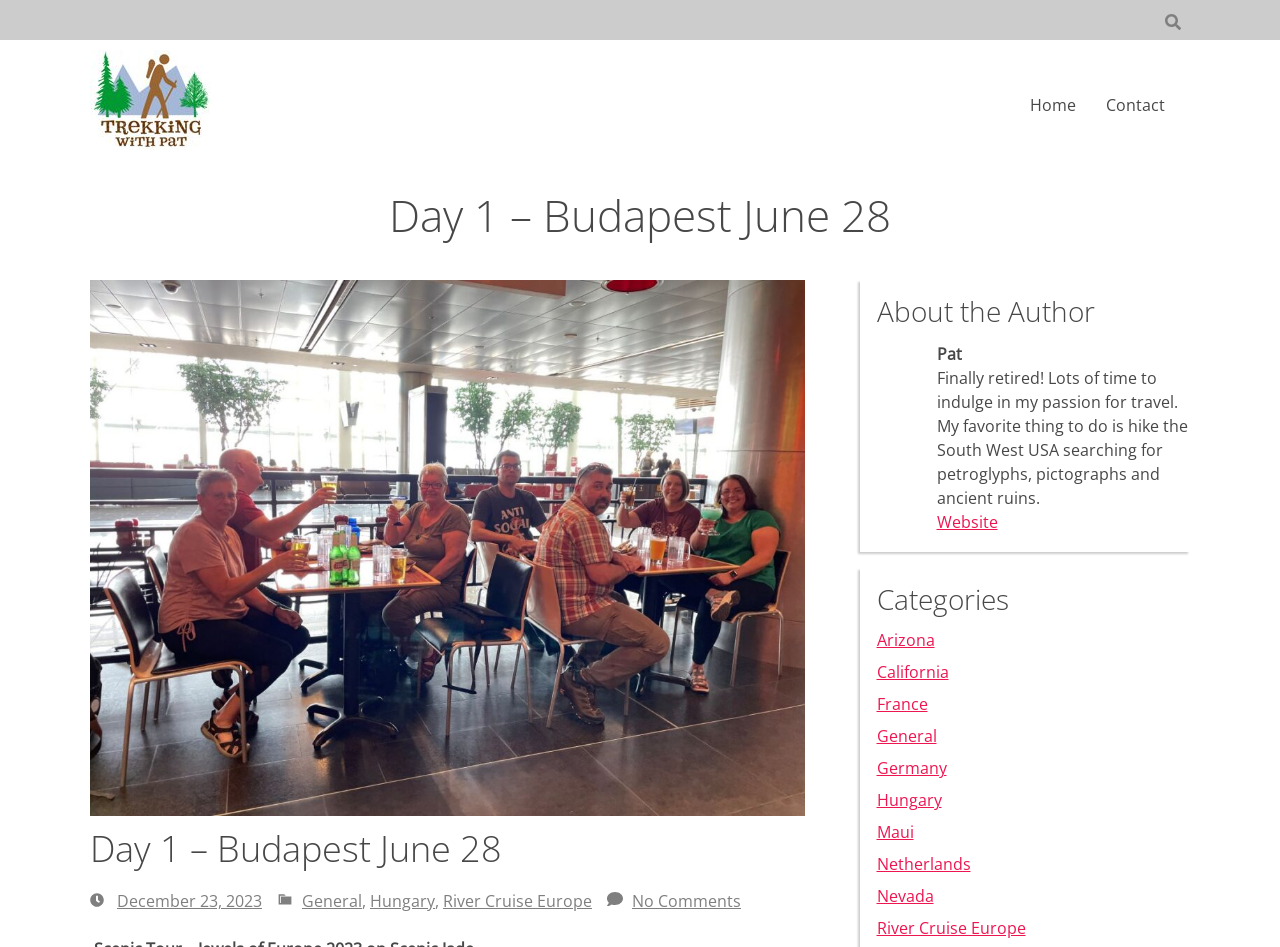Provide a short answer using a single word or phrase for the following question: 
What is the name of the river cruise?

Scenic Jade